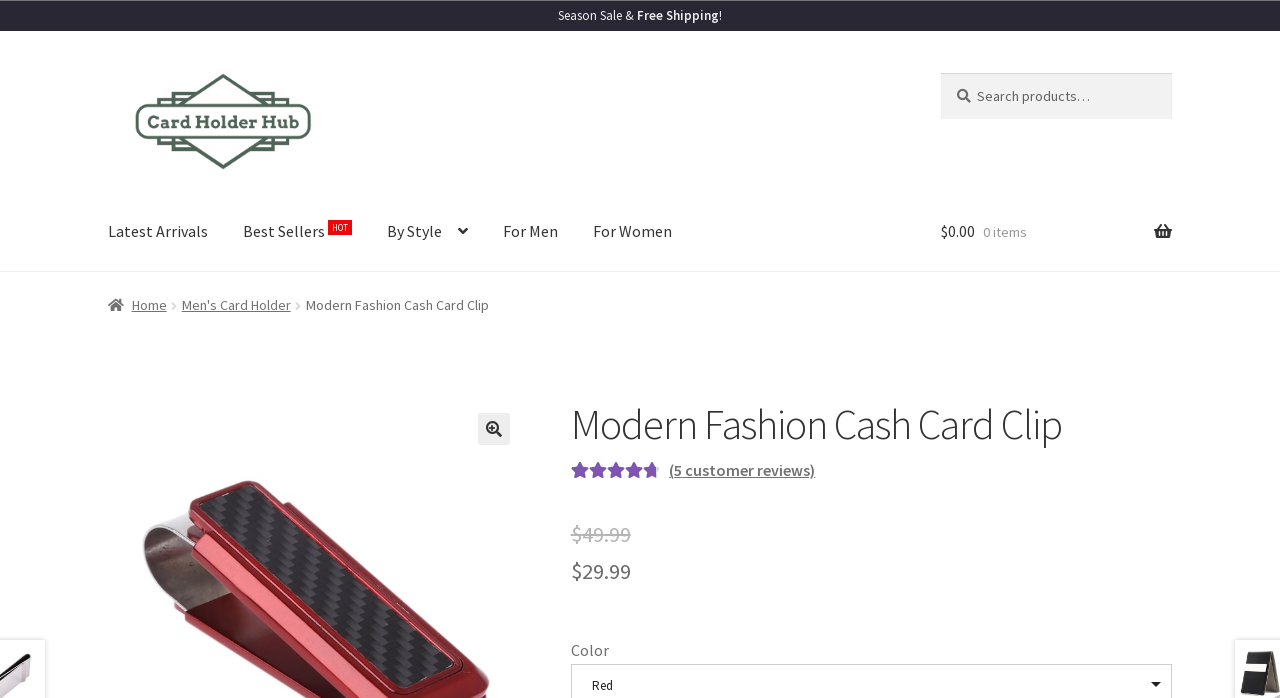Extract the primary header of the webpage and generate its text.

Modern Fashion Cash Card Clip